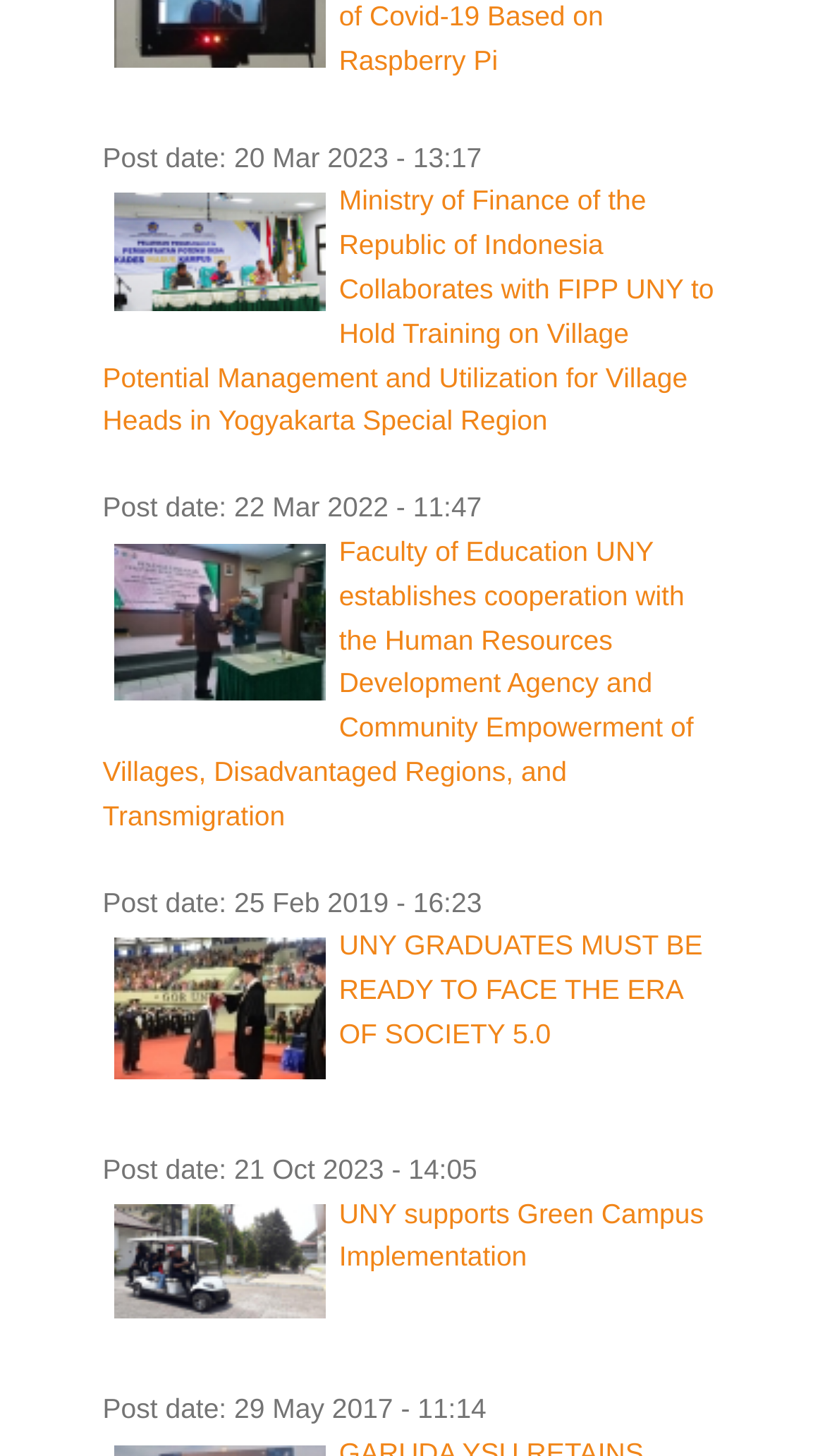What is the vertical position of the fourth post?
Please use the visual content to give a single word or phrase answer.

Below the third post